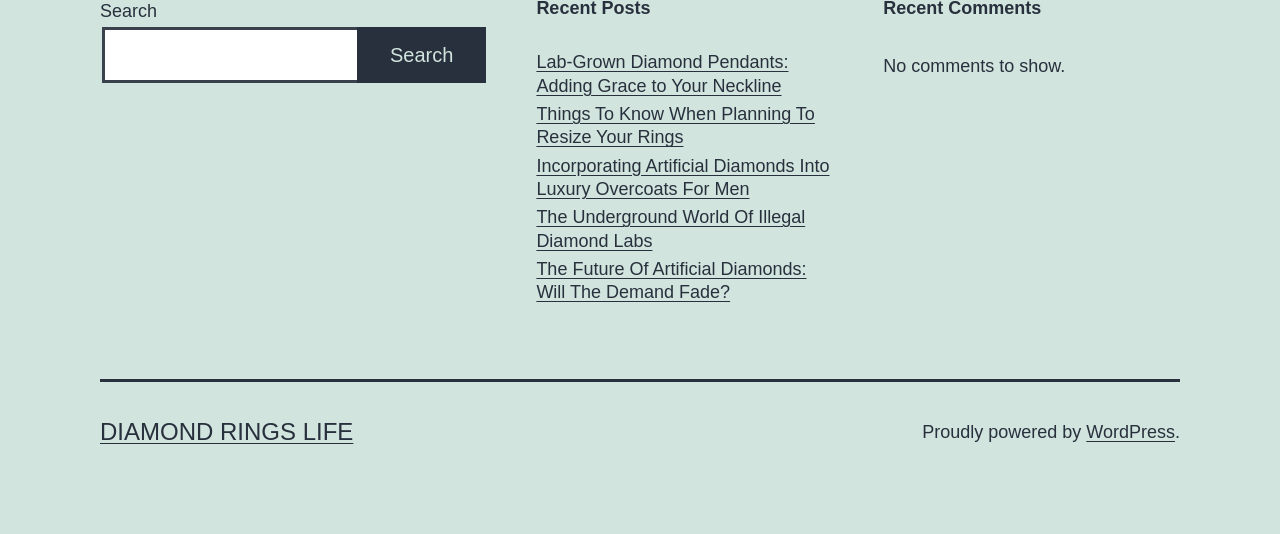Please find the bounding box coordinates of the section that needs to be clicked to achieve this instruction: "visit DIAMOND RINGS LIFE page".

[0.078, 0.783, 0.276, 0.834]